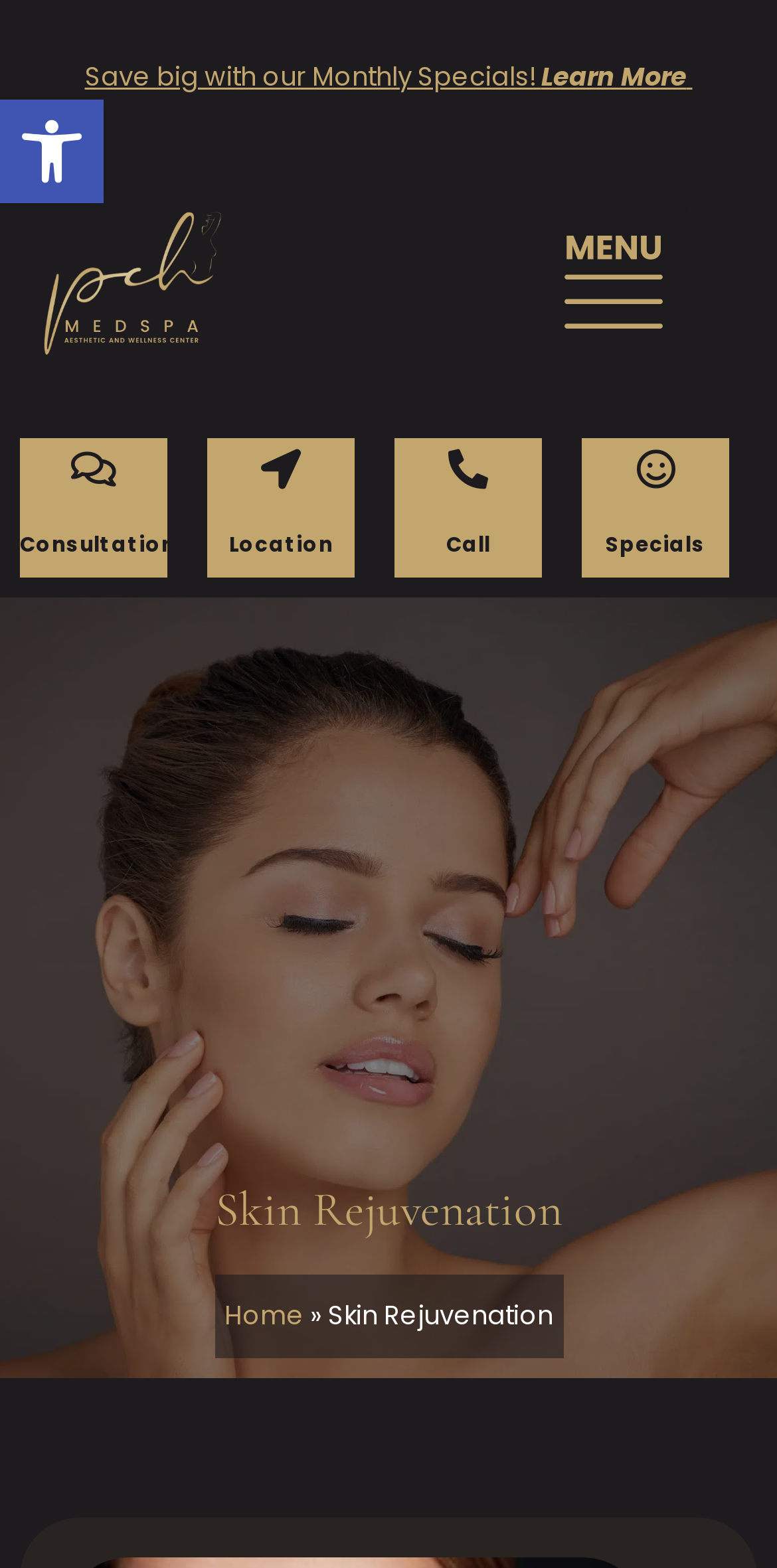What is the name of the med spa?
Using the information presented in the image, please offer a detailed response to the question.

I found the name 'PCH MedSpa' by looking at the logo link at the top left corner of the webpage, which has a corresponding image with the same name.